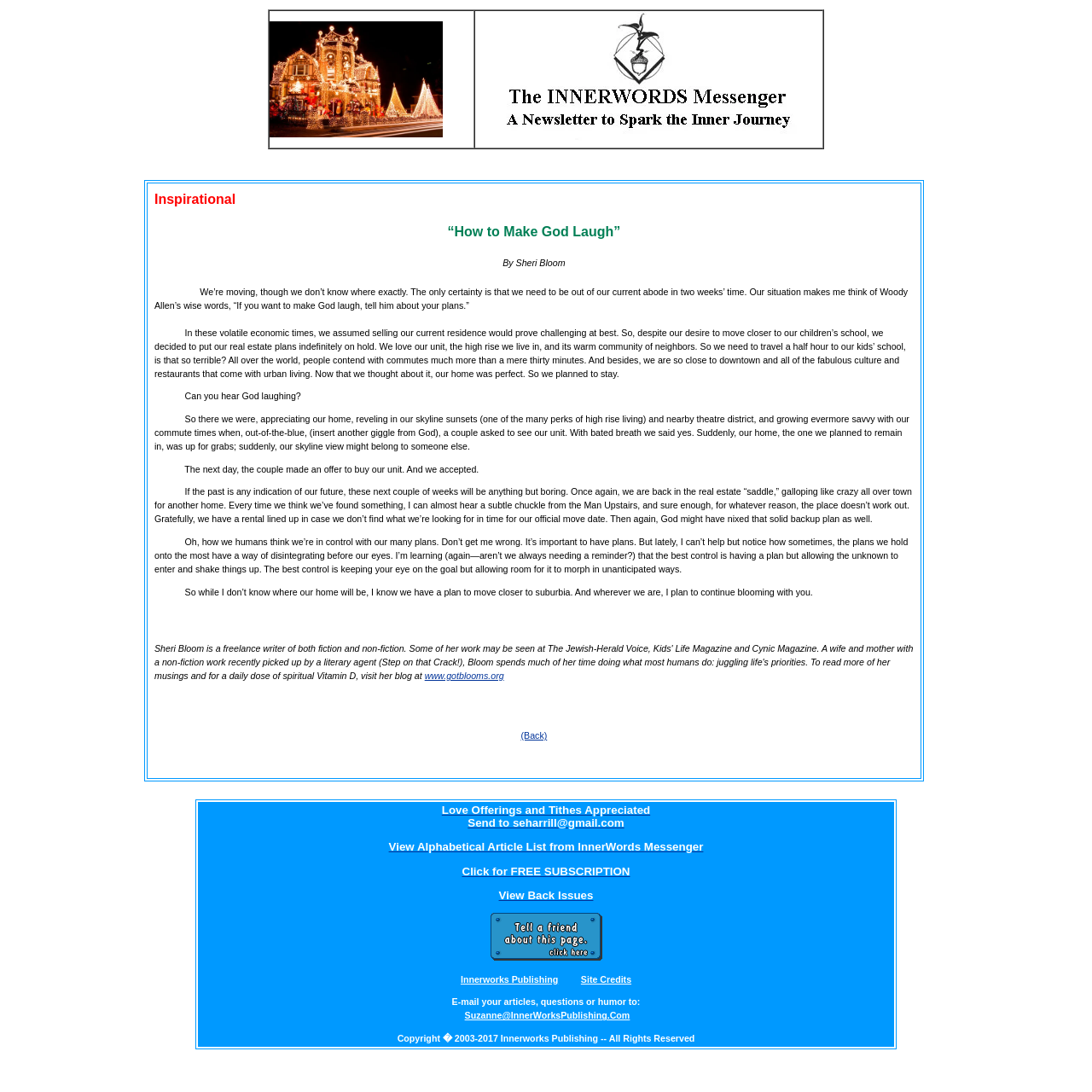Specify the bounding box coordinates of the element's area that should be clicked to execute the given instruction: "Visit author's blog". The coordinates should be four float numbers between 0 and 1, i.e., [left, top, right, bottom].

[0.389, 0.614, 0.461, 0.623]